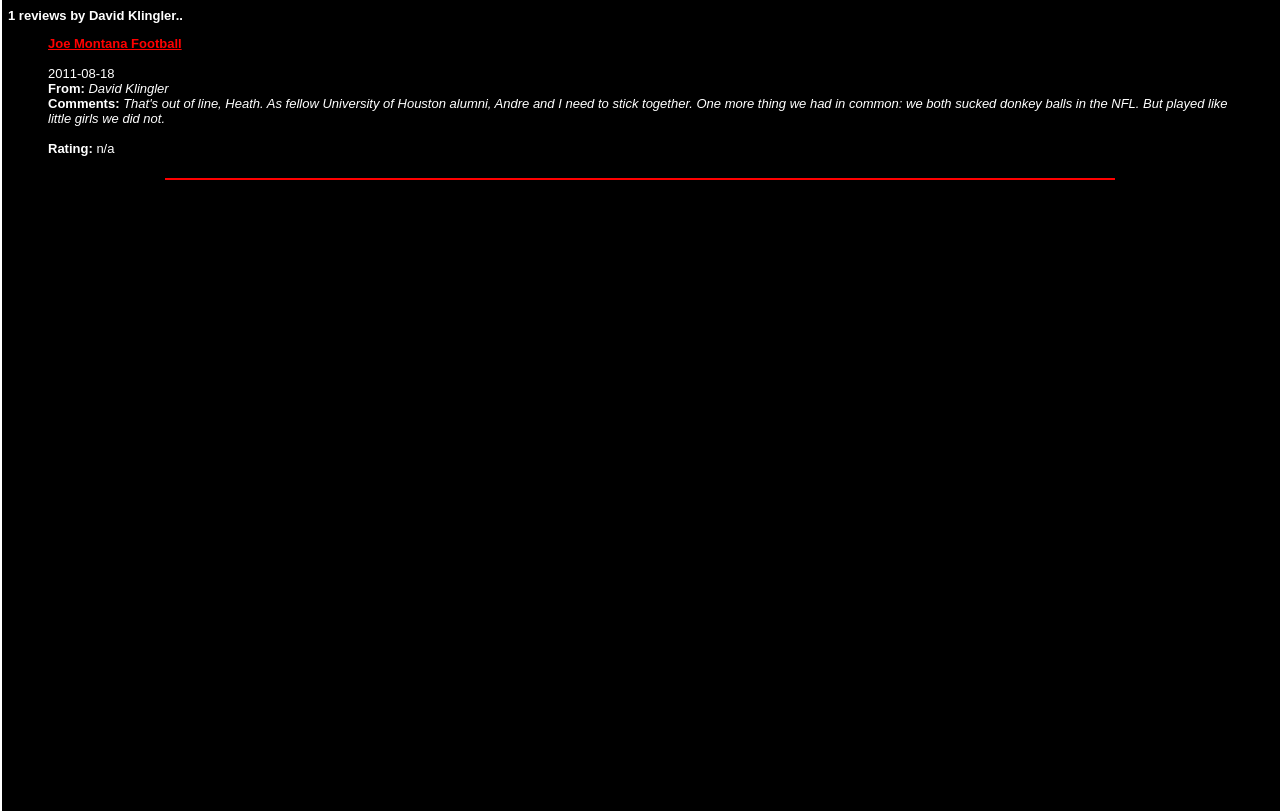Create an in-depth description of the webpage, covering main sections.

The webpage is about comments made by David Klingler, with a focus on a specific review. At the top, there is a brief summary stating "1 review by David Klingler". Below this, there is a blockquote section that takes up most of the page's width. Within this section, there is a link to "Joe Montana Football" on the top-left, followed by a date "2011-08-18" below it. To the right of the date, there is a label "From:" with the name "David Klingler" next to it. 

Further down, there is a label "Comments:" followed by a label "Rating:" with the value "n/a" next to it. A horizontal separator line is located below these labels, dividing the page into two sections.